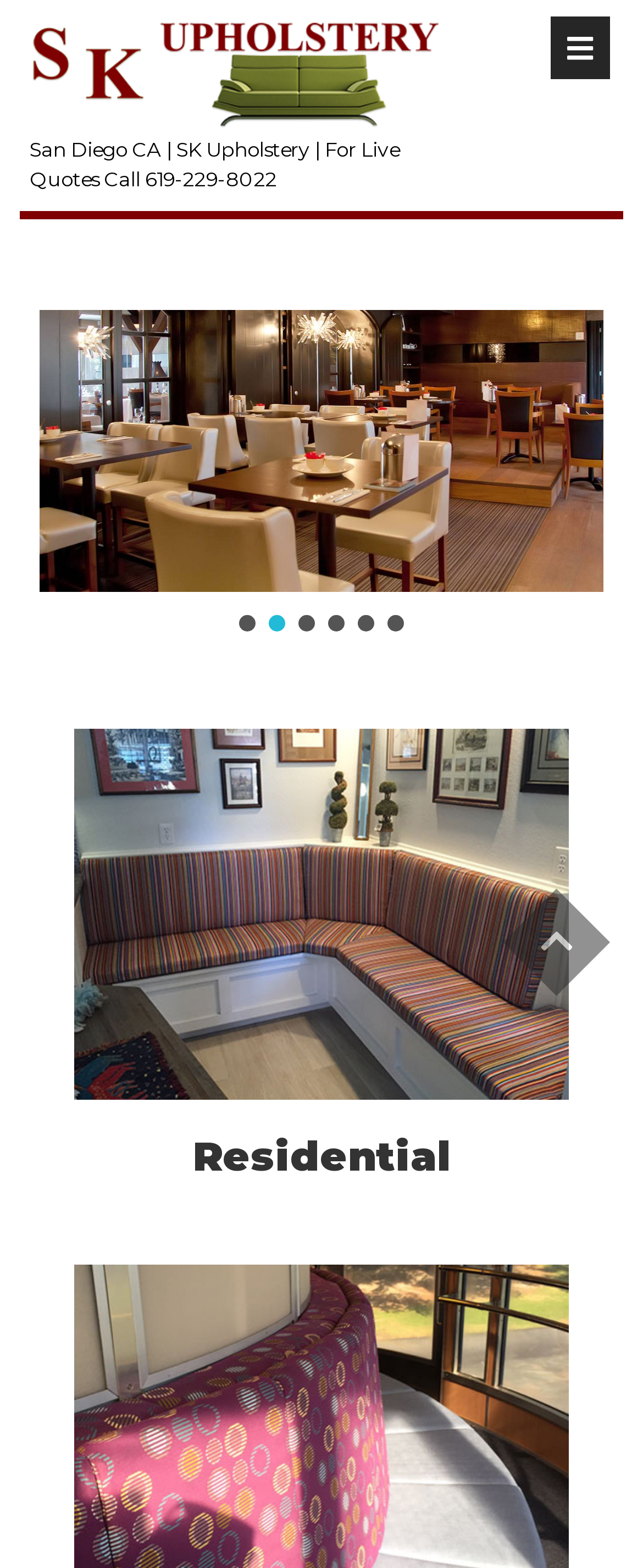What are the two main categories of services offered?
Provide a thorough and detailed answer to the question.

The two main categories of services offered by the company can be inferred from the headings on the webpage, which are 'Residential' and 'Commercial', with 'Marine' and 'Aviation' being subcategories of 'Commercial'.